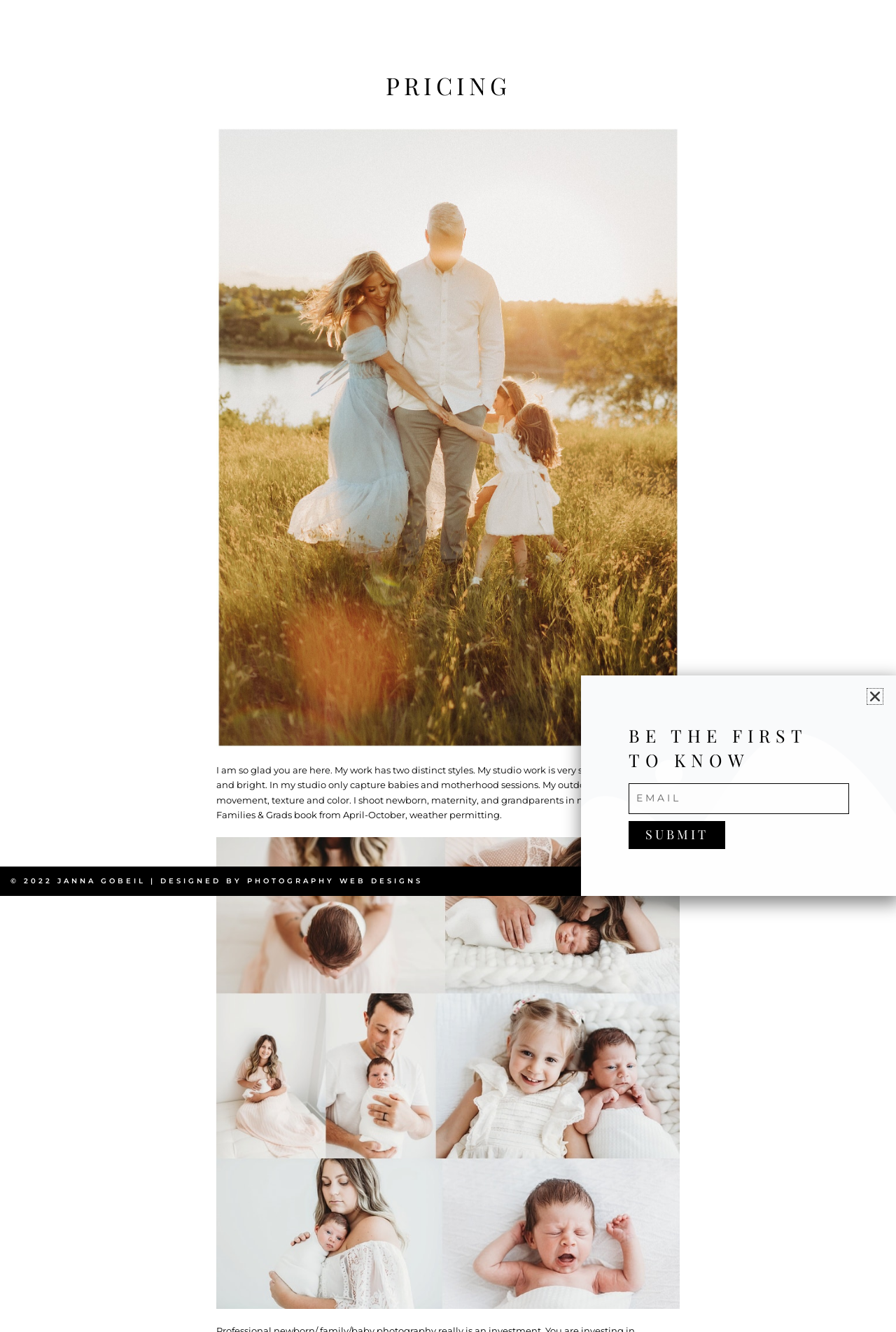Locate the bounding box coordinates of the clickable region to complete the following instruction: "Check the newsletter."

None